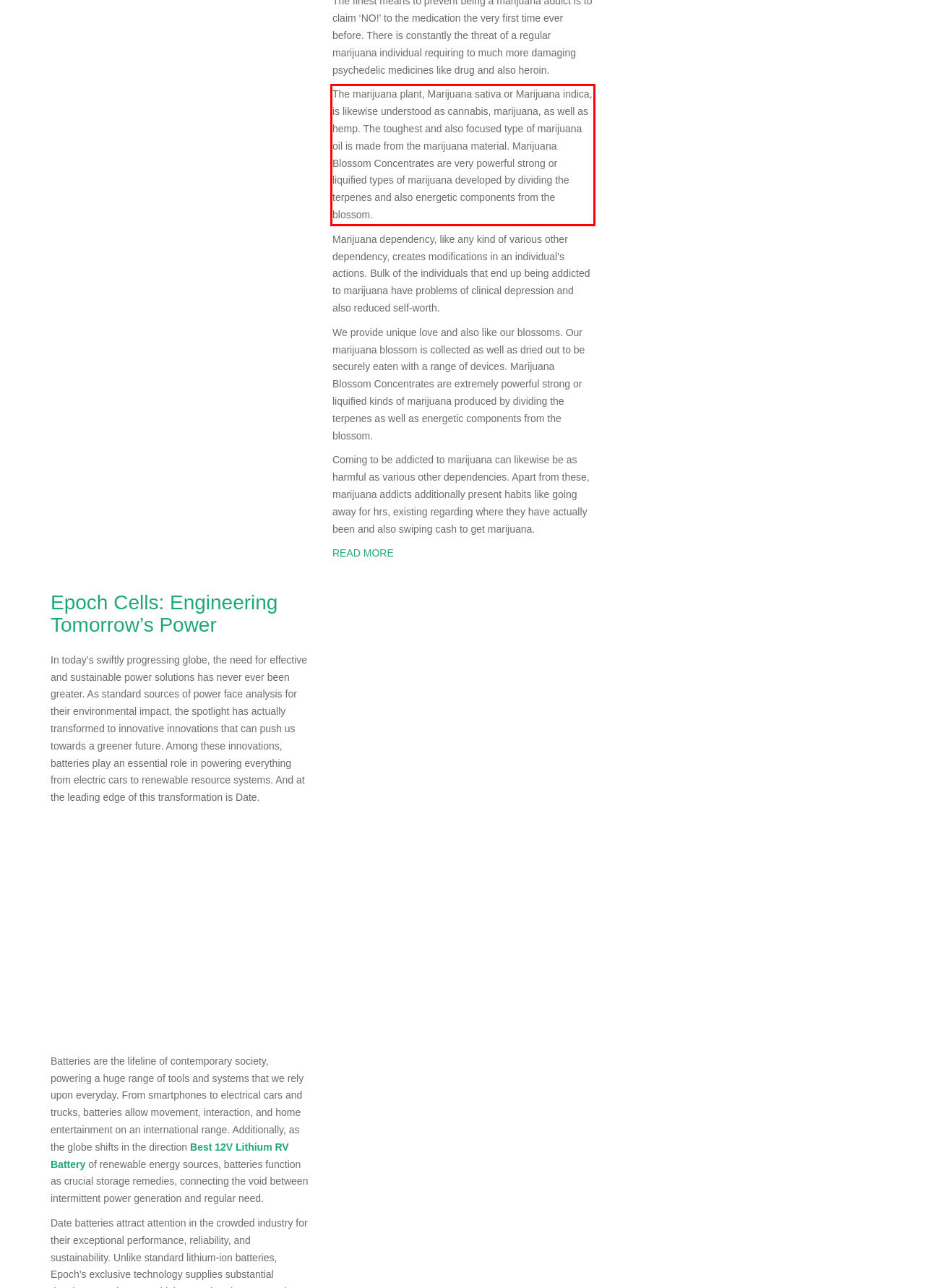Please examine the webpage screenshot containing a red bounding box and use OCR to recognize and output the text inside the red bounding box.

The marijuana plant, Marijuana sativa or Marijuana indica, is likewise understood as cannabis, marijuana, as well as hemp. The toughest and also focused type of marijuana oil is made from the marijuana material. Marijuana Blossom Concentrates are very powerful strong or liquified types of marijuana developed by dividing the terpenes and also energetic components from the blossom.